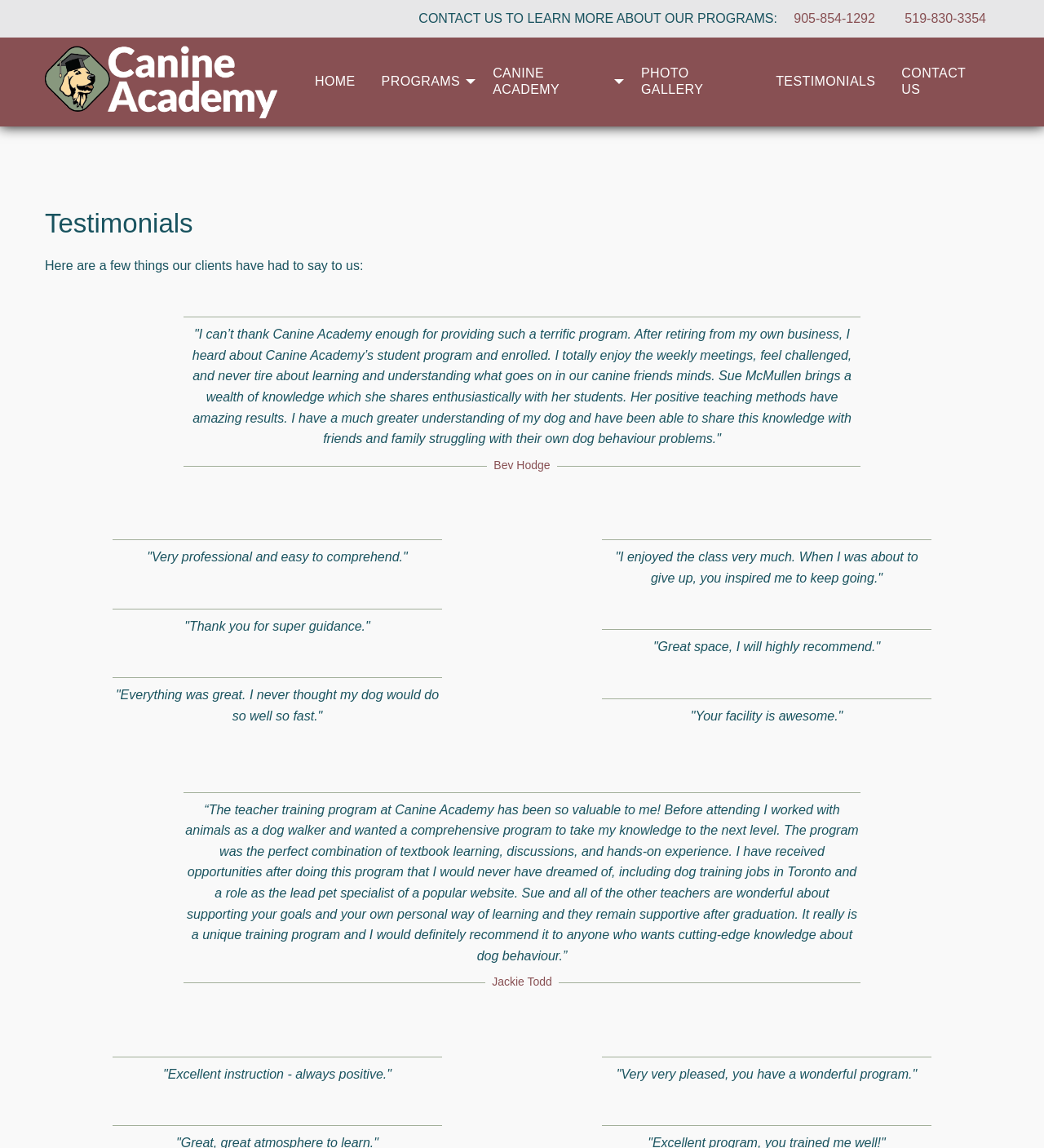Provide the bounding box coordinates for the area that should be clicked to complete the instruction: "Click the 'CONTACT US' link".

[0.851, 0.049, 0.957, 0.093]